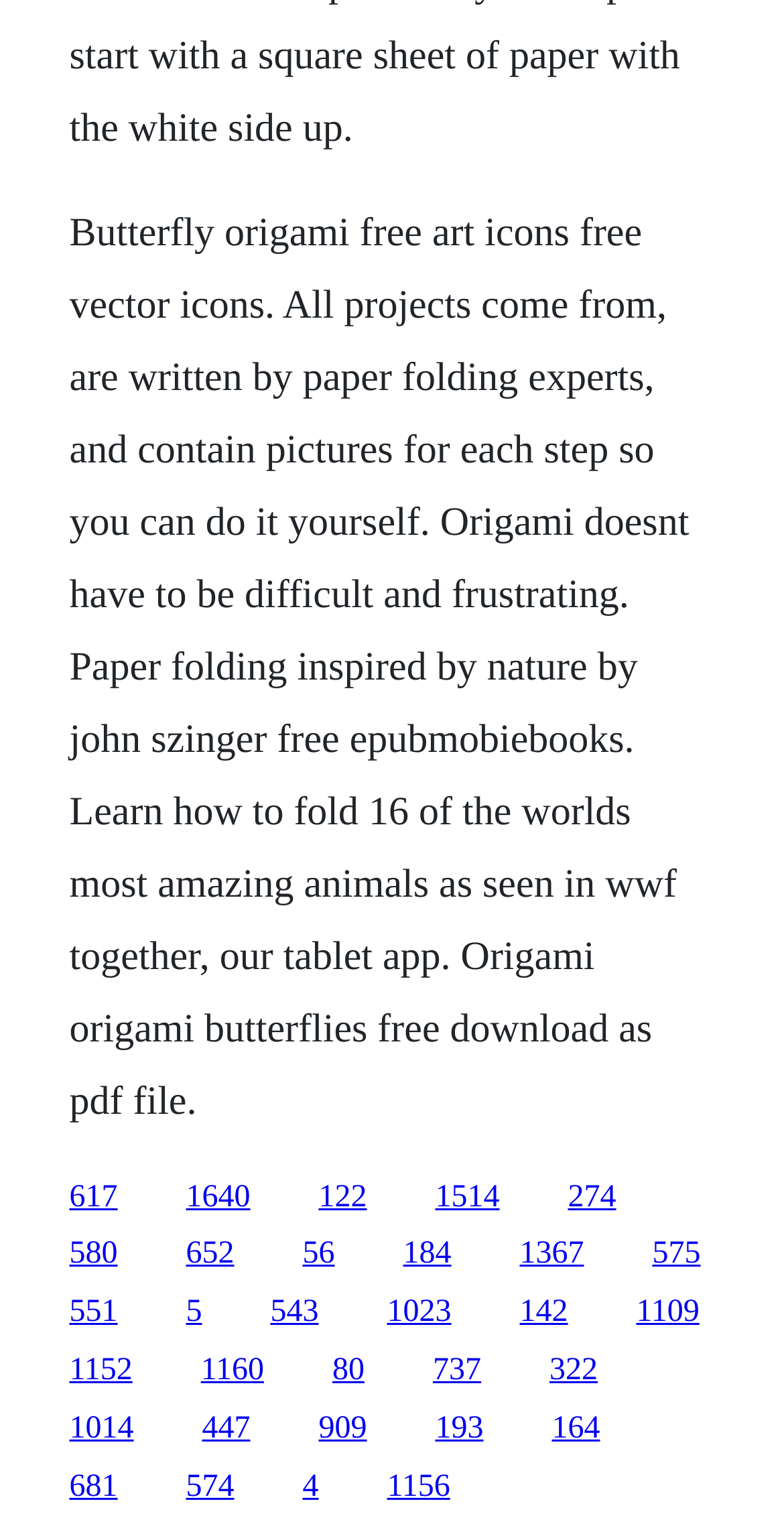Determine the bounding box coordinates of the region to click in order to accomplish the following instruction: "Download the free epub book on paper folding inspired by nature". Provide the coordinates as four float numbers between 0 and 1, specifically [left, top, right, bottom].

[0.088, 0.808, 0.15, 0.83]